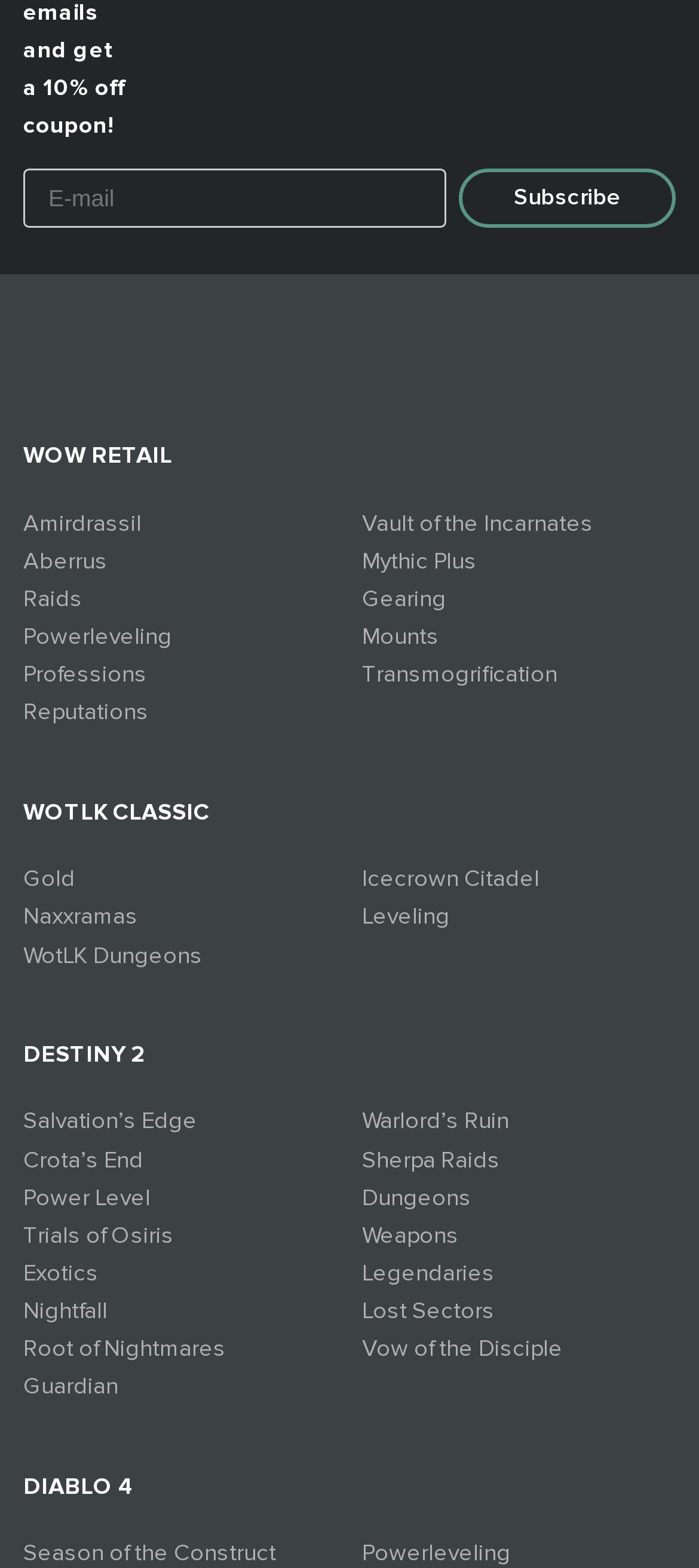What is the purpose of the textbox?
Utilize the image to construct a detailed and well-explained answer.

The textbox element with the description 'E-mail' and coordinates [0.033, 0.108, 0.639, 0.145] suggests that it is used to input an email address, likely for subscription or newsletter purposes.